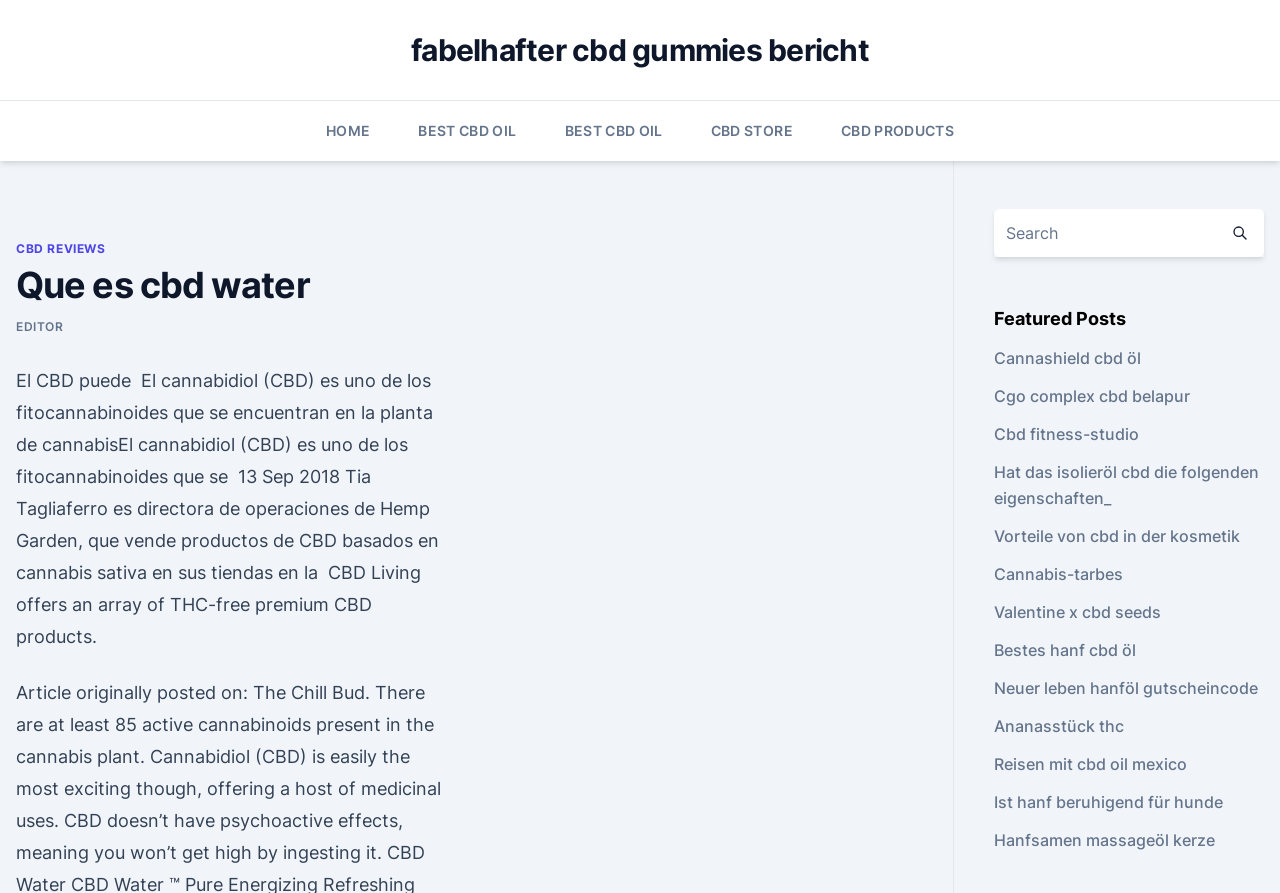Can you find the bounding box coordinates for the element to click on to achieve the instruction: "Click on the 'HOME' link"?

[0.255, 0.113, 0.289, 0.18]